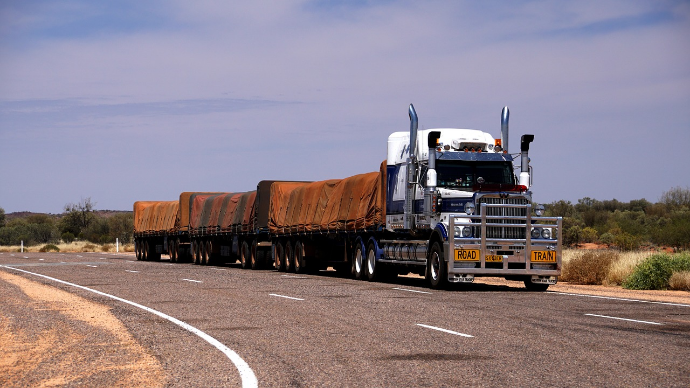How many trailers is the truck pulling?
Using the image, provide a concise answer in one word or a short phrase.

Several